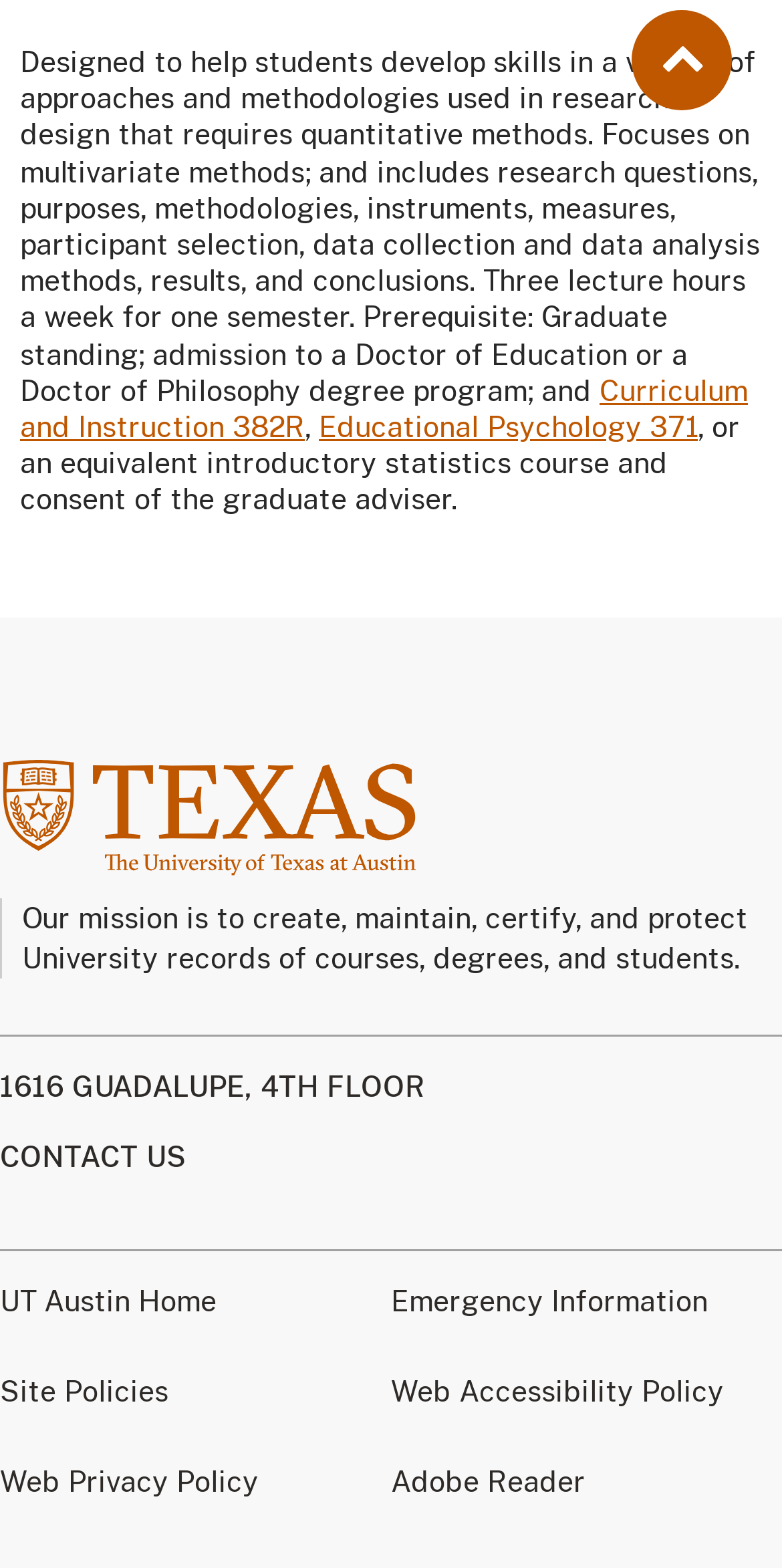Please find and report the bounding box coordinates of the element to click in order to perform the following action: "Visit the Curriculum and Instruction 382R page". The coordinates should be expressed as four float numbers between 0 and 1, in the format [left, top, right, bottom].

[0.026, 0.239, 0.956, 0.282]